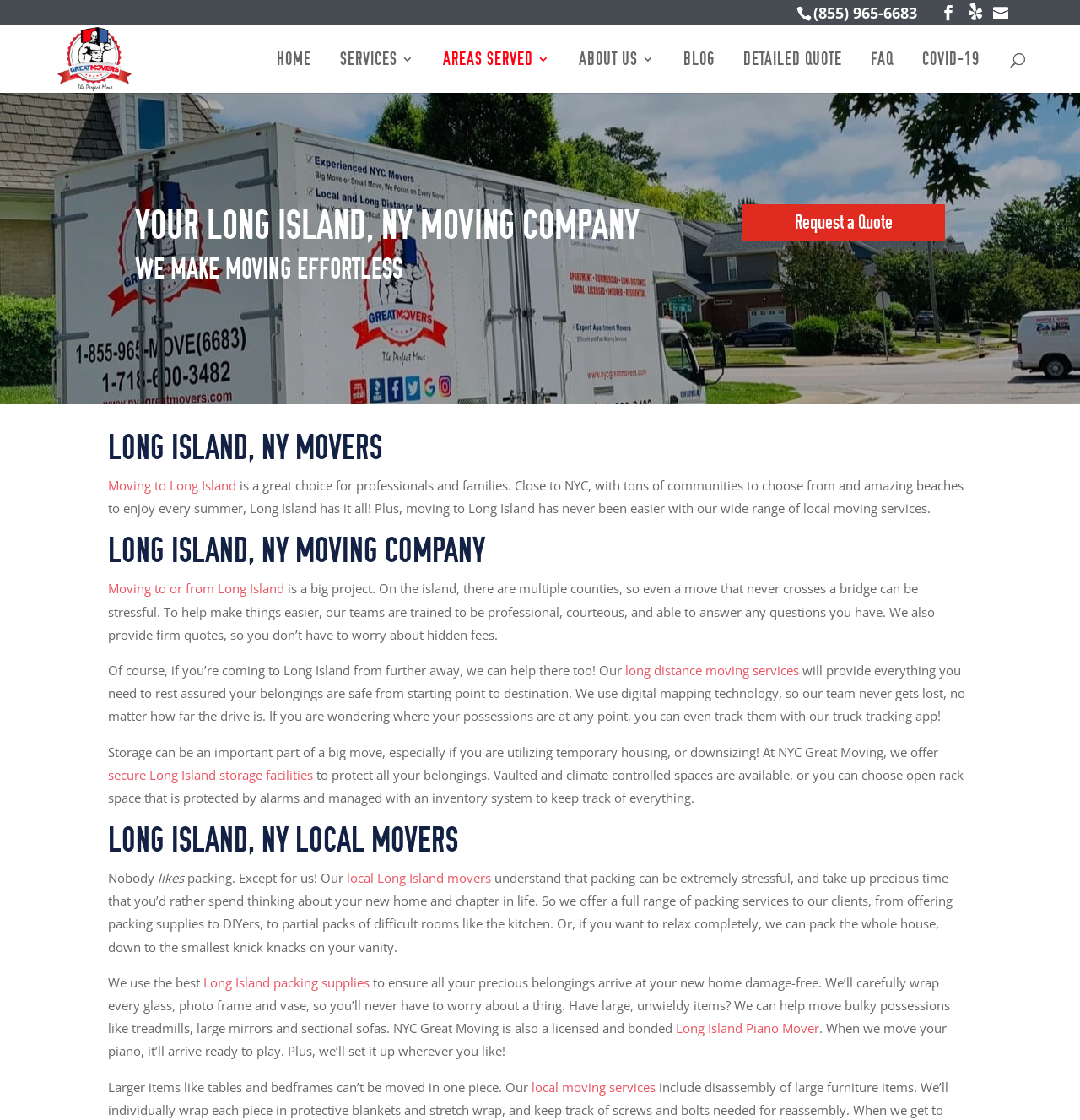Specify the bounding box coordinates of the region I need to click to perform the following instruction: "Learn about local Long Island movers". The coordinates must be four float numbers in the range of 0 to 1, i.e., [left, top, right, bottom].

[0.319, 0.776, 0.452, 0.791]